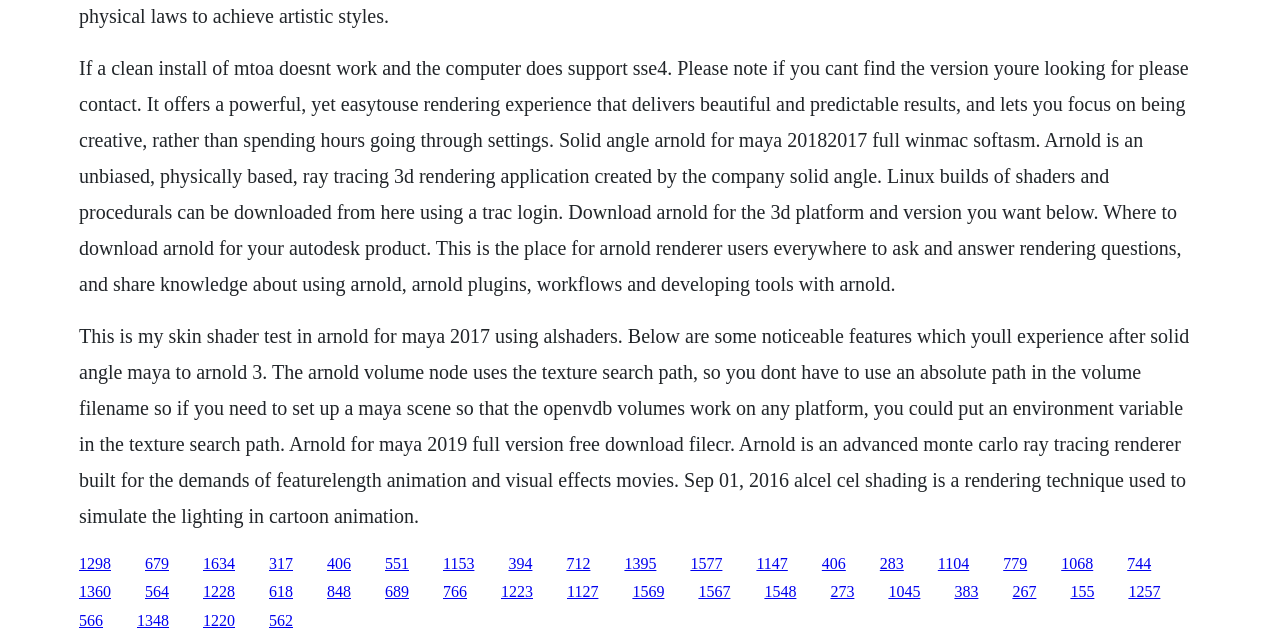Please specify the bounding box coordinates of the clickable section necessary to execute the following command: "Click the link to download Arnold for Maya 2019".

[0.21, 0.861, 0.229, 0.888]